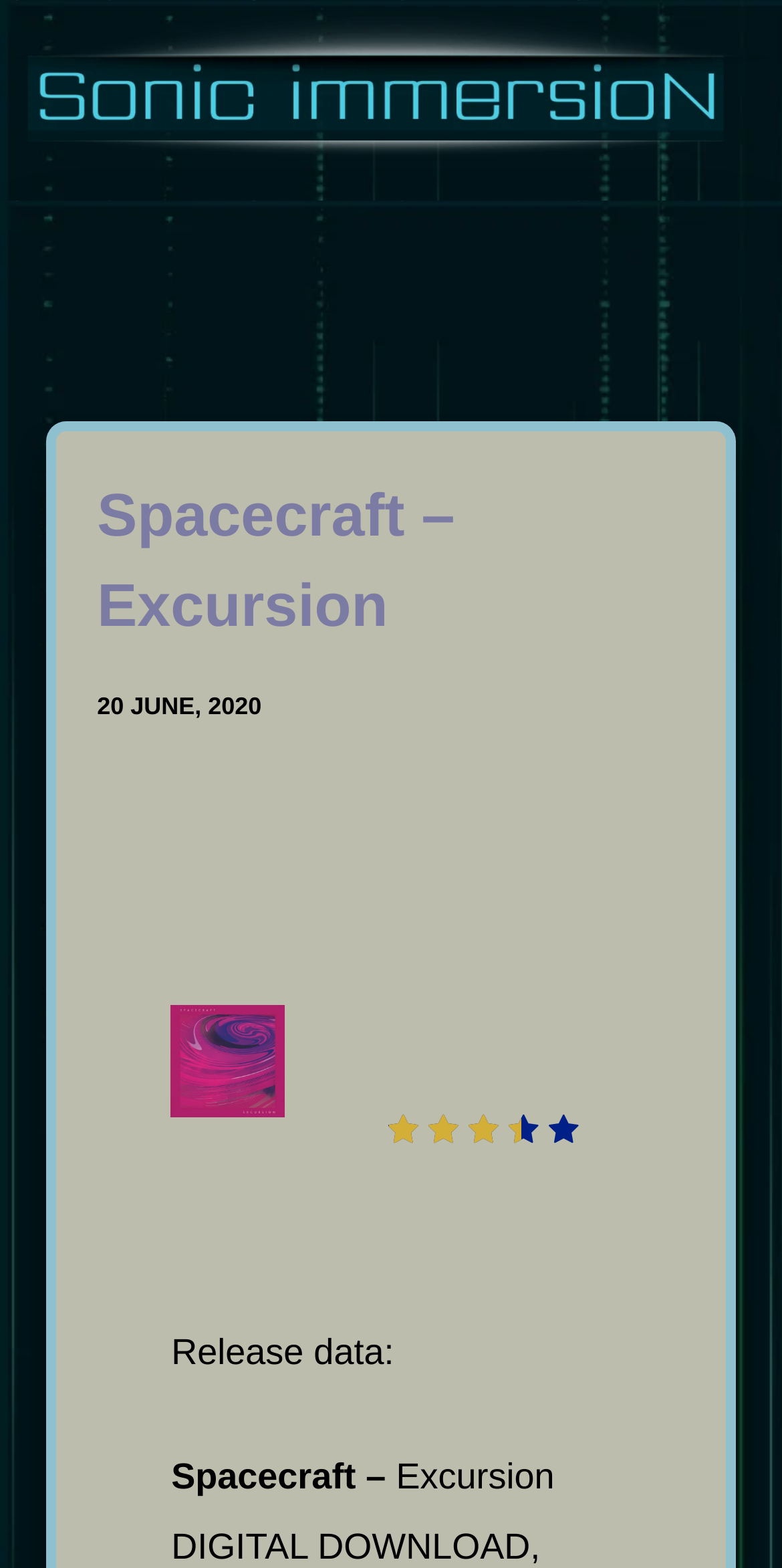What is the release date of Spacecraft – Excursion?
Refer to the image and give a detailed answer to the query.

I found the release date by looking at the time element on the webpage, which is located below the header 'Spacecraft – Excursion'. The text inside the time element is '20 JUNE, 2020', which indicates the release date of the album.